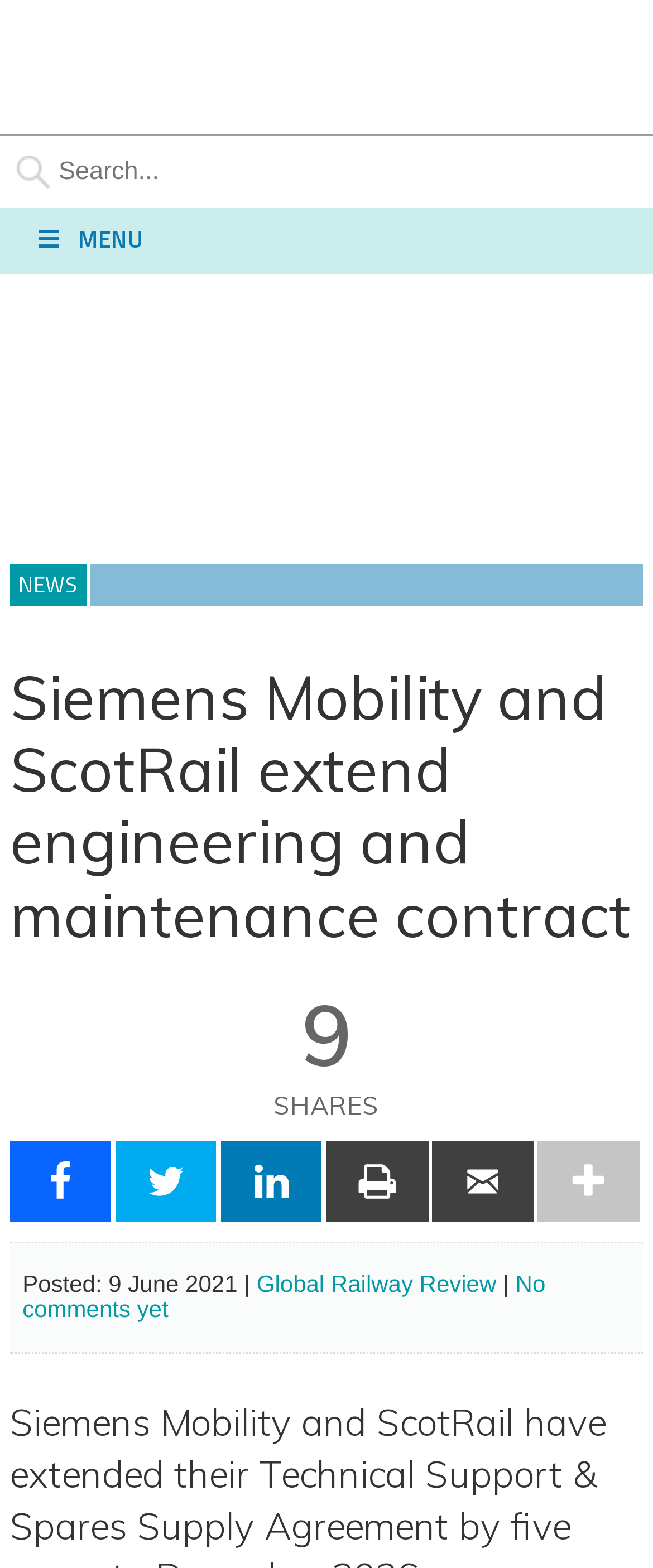How many comments are there on the article?
Refer to the screenshot and respond with a concise word or phrase.

0